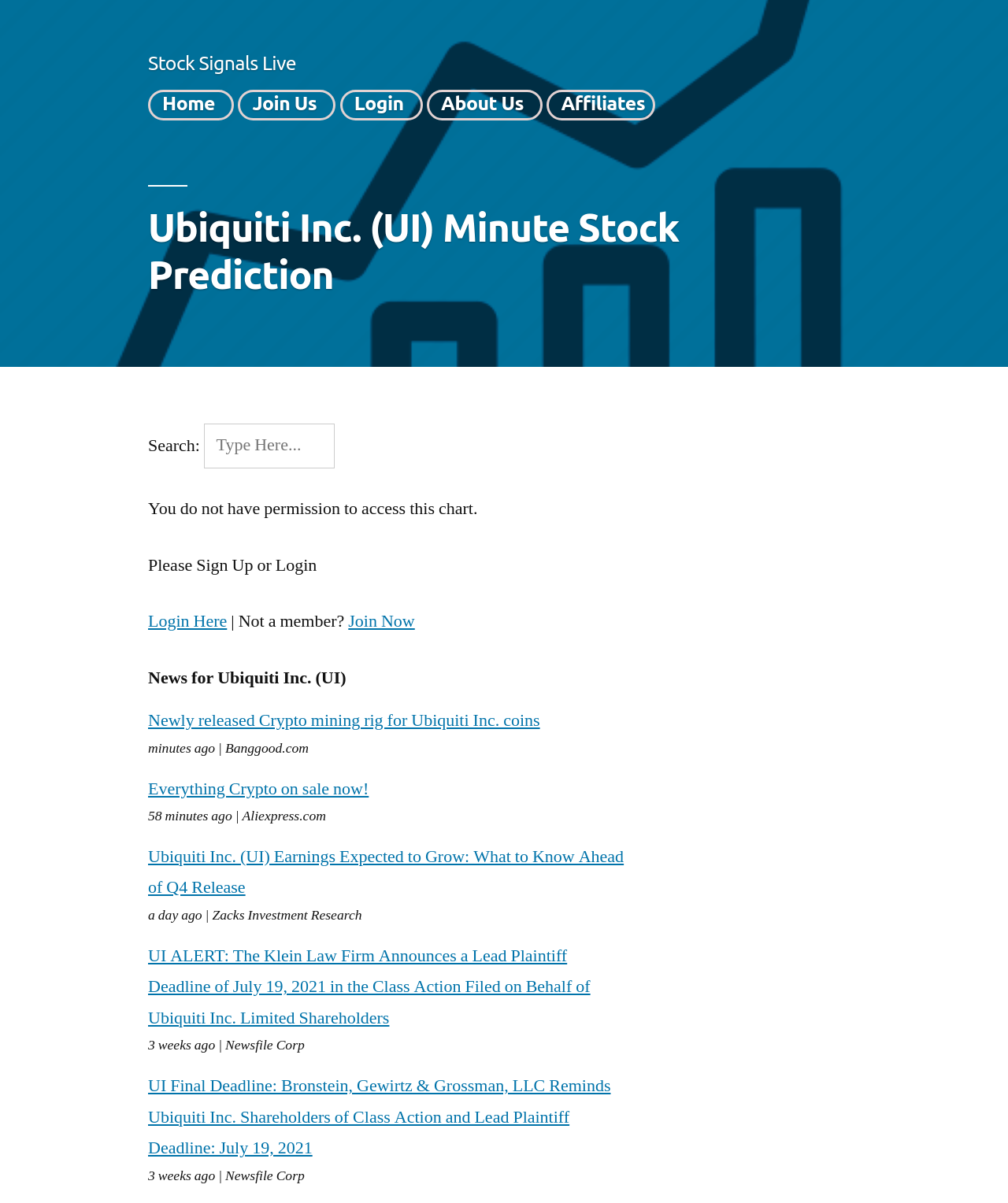What is the purpose of this webpage?
Answer the question in a detailed and comprehensive manner.

Based on the webpage's title and content, it appears to be a platform that provides stock predictions, specifically for Ubiquiti Inc. (UI). The webpage displays various news and charts related to the company's stock, suggesting that it is intended for users to access and analyze this information.